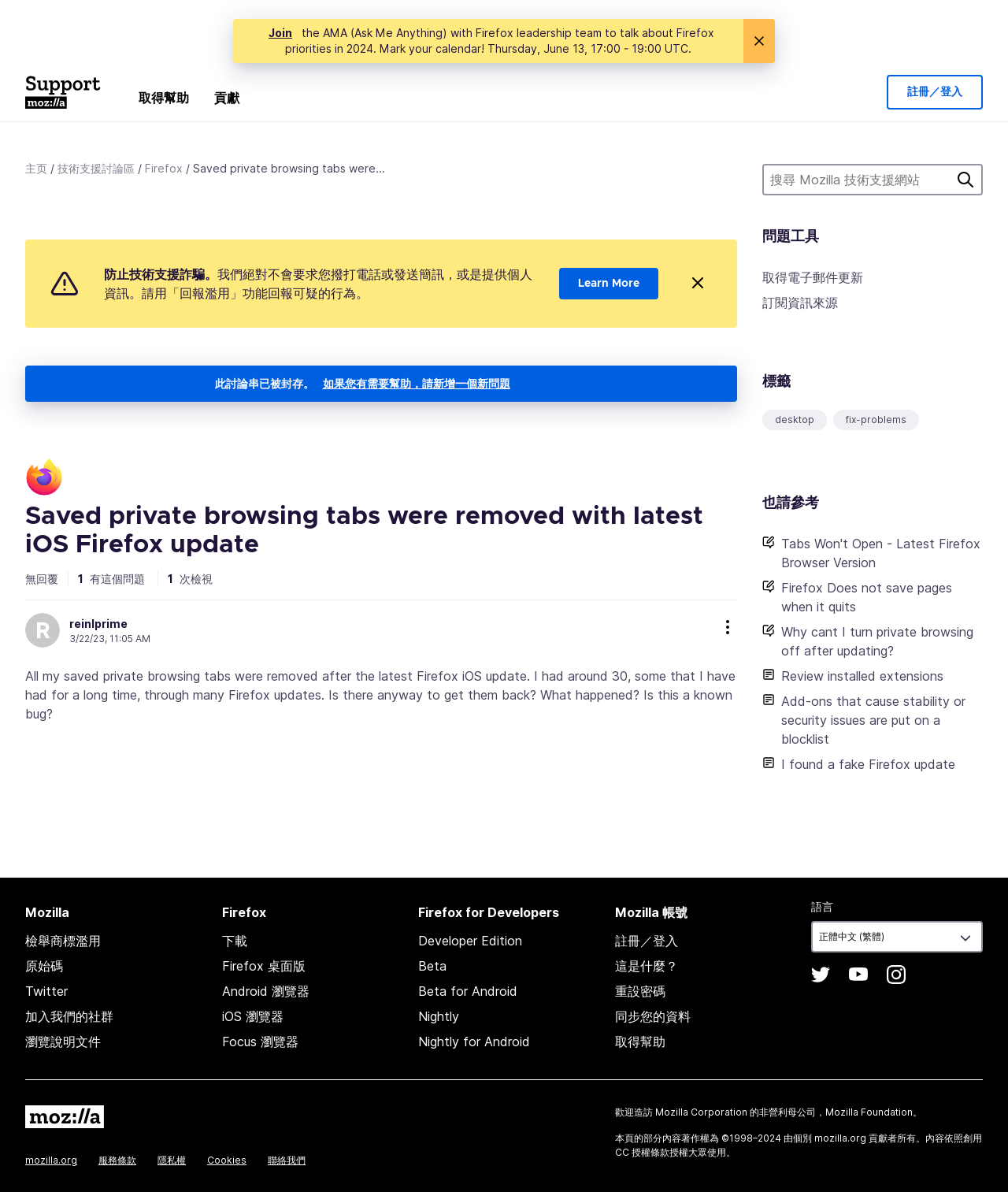What is the purpose of the '取得幫助' link?
Based on the image, answer the question with as much detail as possible.

The '取得幫助' link is located at the top navigation bar of the webpage, and its purpose is to provide users with assistance or support related to Firefox or Mozilla products.